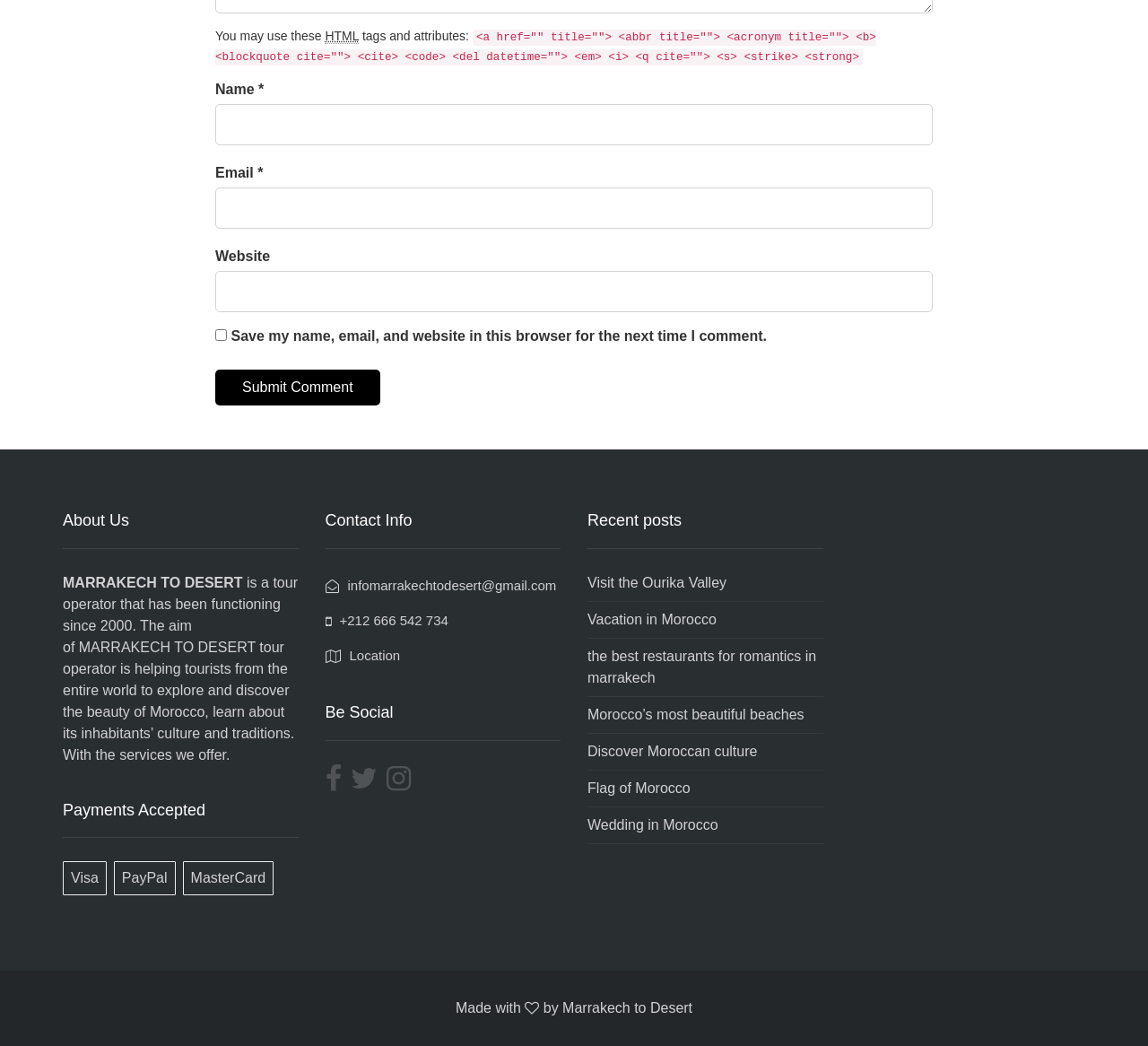Locate the bounding box coordinates of the segment that needs to be clicked to meet this instruction: "Submit a comment".

[0.188, 0.353, 0.331, 0.388]